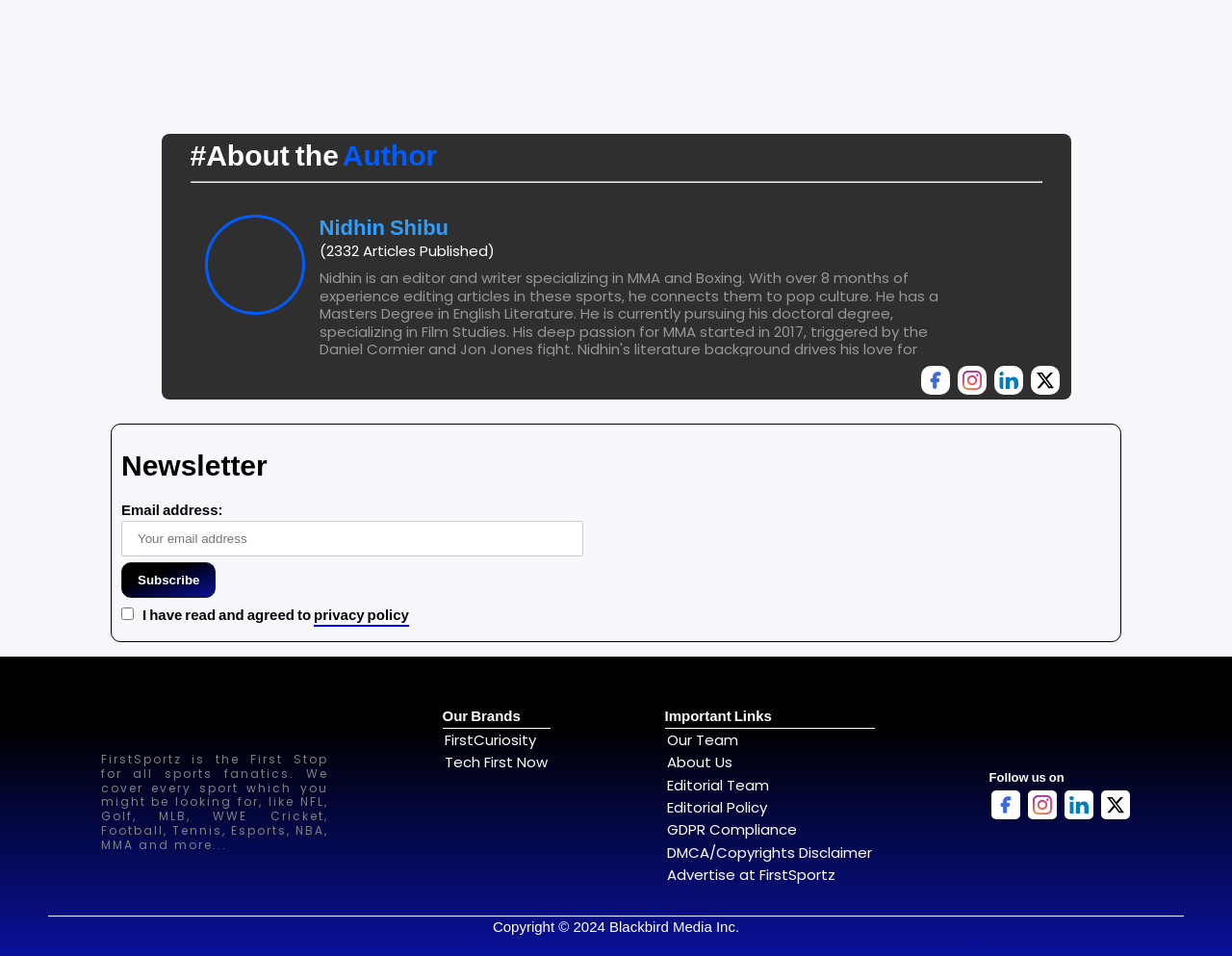Please provide a detailed answer to the question below by examining the image:
What is the purpose of the newsletter section?

The newsletter section contains a text box to enter an email address, a checkbox to agree to the privacy policy, and a 'Subscribe' button, indicating that the purpose of this section is to allow users to subscribe to the newsletter.